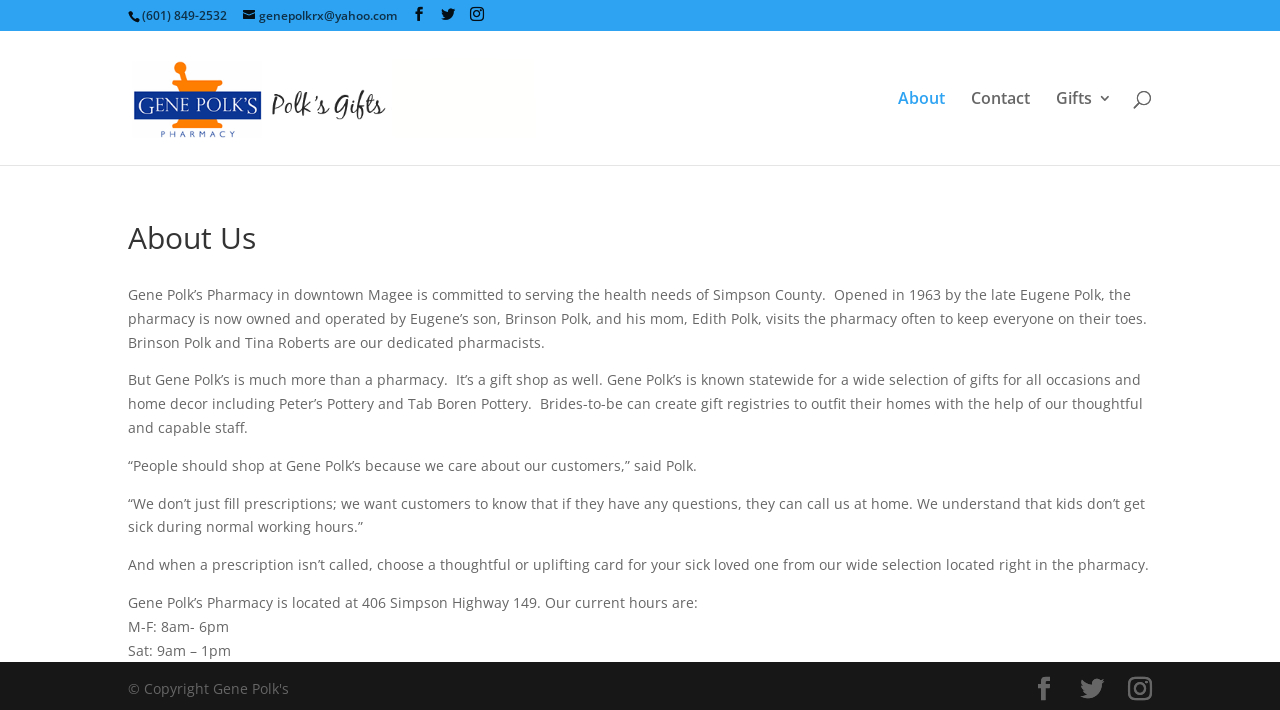What is the phone number of Gene Polk's?
Refer to the screenshot and respond with a concise word or phrase.

(601) 849-2532